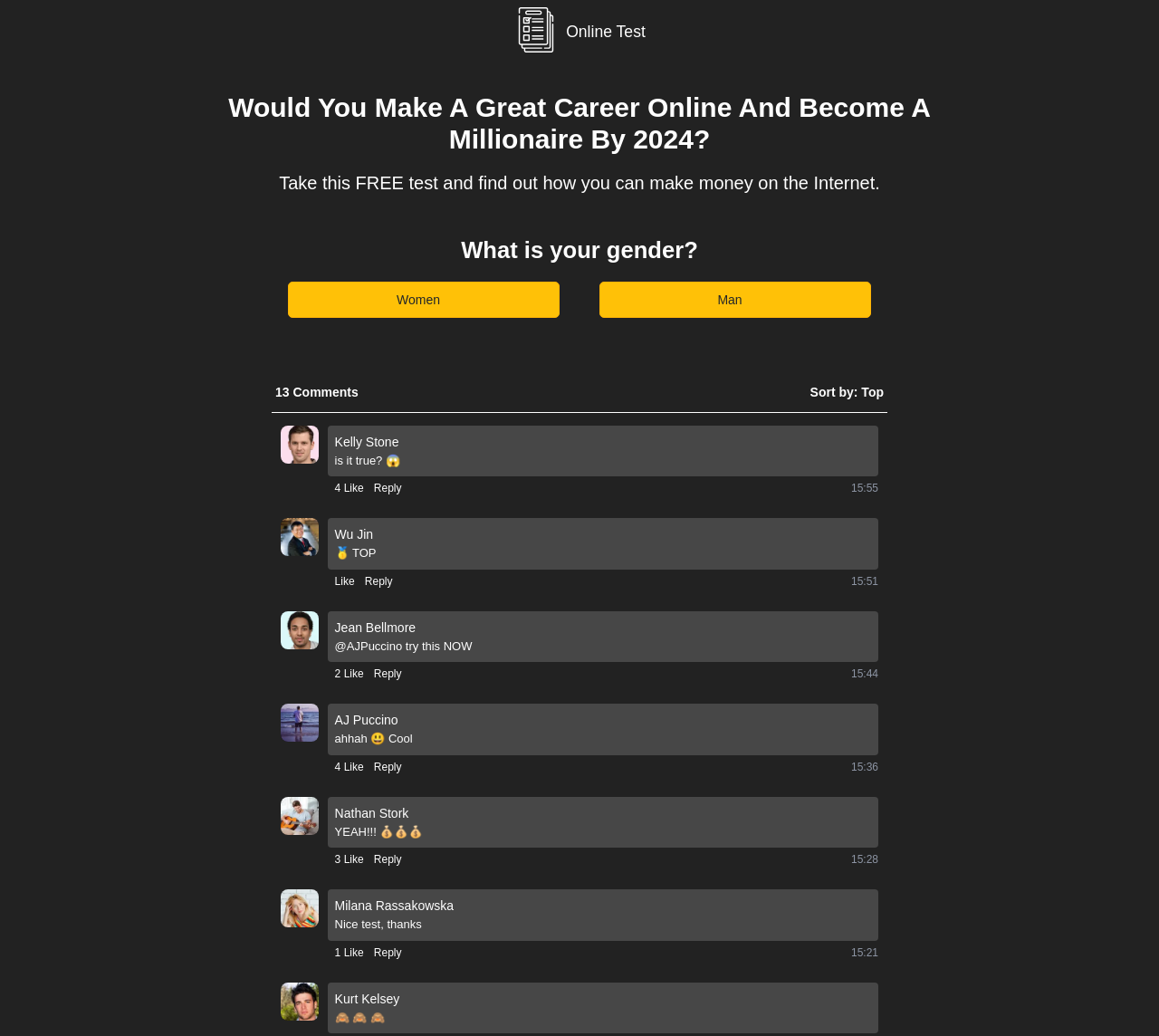What is the theme of the comments section?
Using the visual information, respond with a single word or phrase.

Test feedback